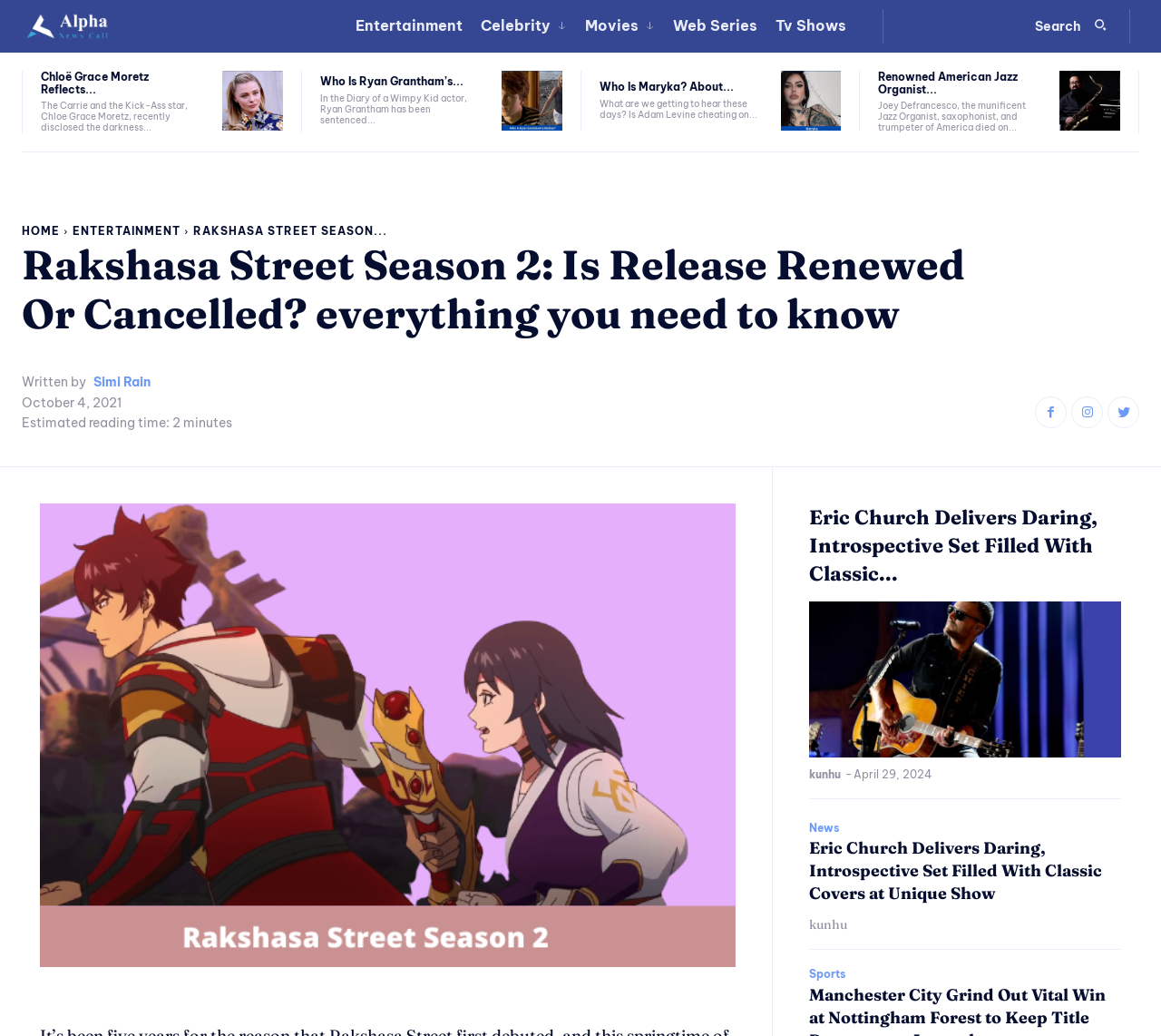Please locate the clickable area by providing the bounding box coordinates to follow this instruction: "Read the news about Eric Church".

[0.697, 0.486, 0.966, 0.567]